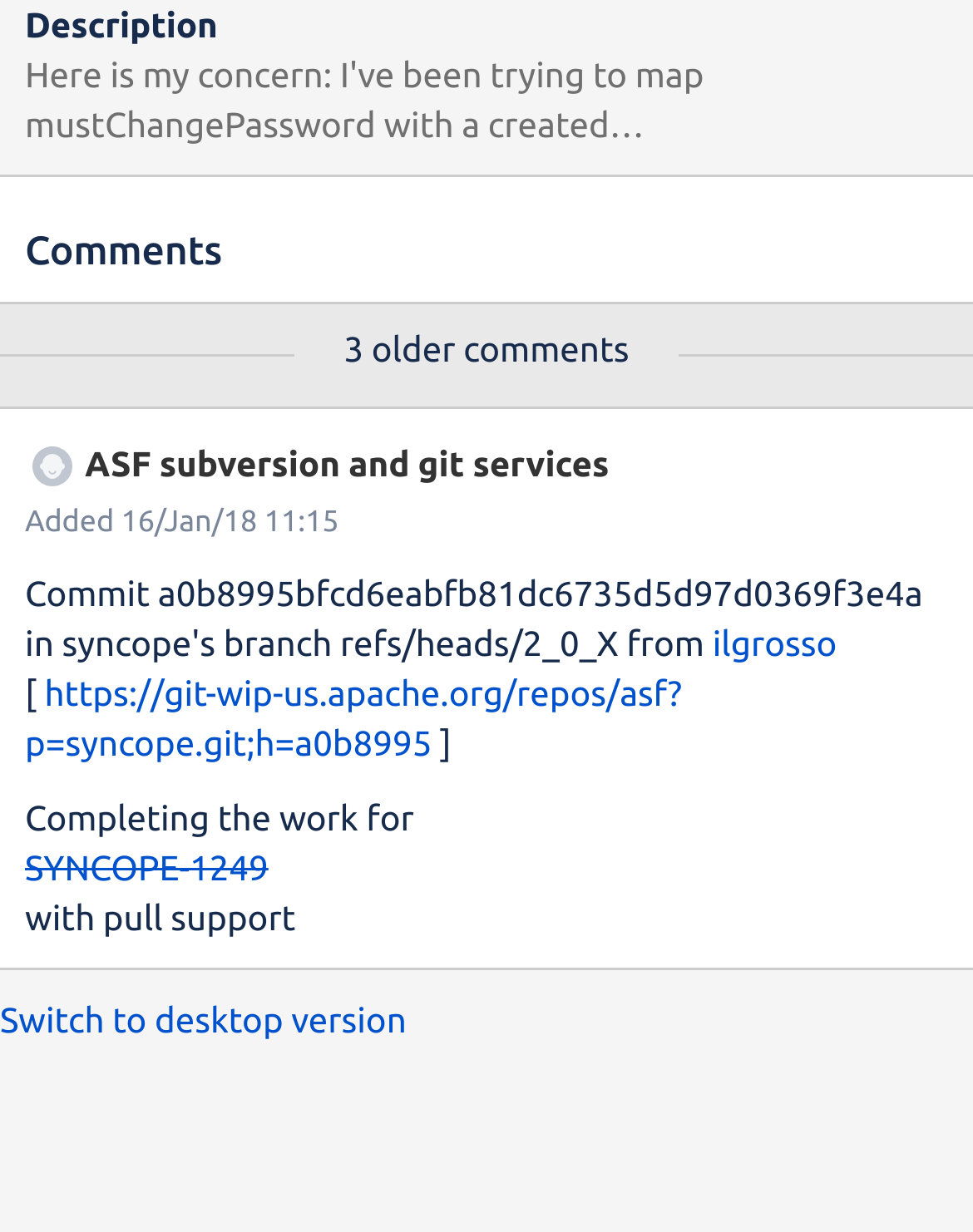Ascertain the bounding box coordinates for the UI element detailed here: "ilgrosso". The coordinates should be provided as [left, top, right, bottom] with each value being a float between 0 and 1.

[0.732, 0.504, 0.86, 0.536]